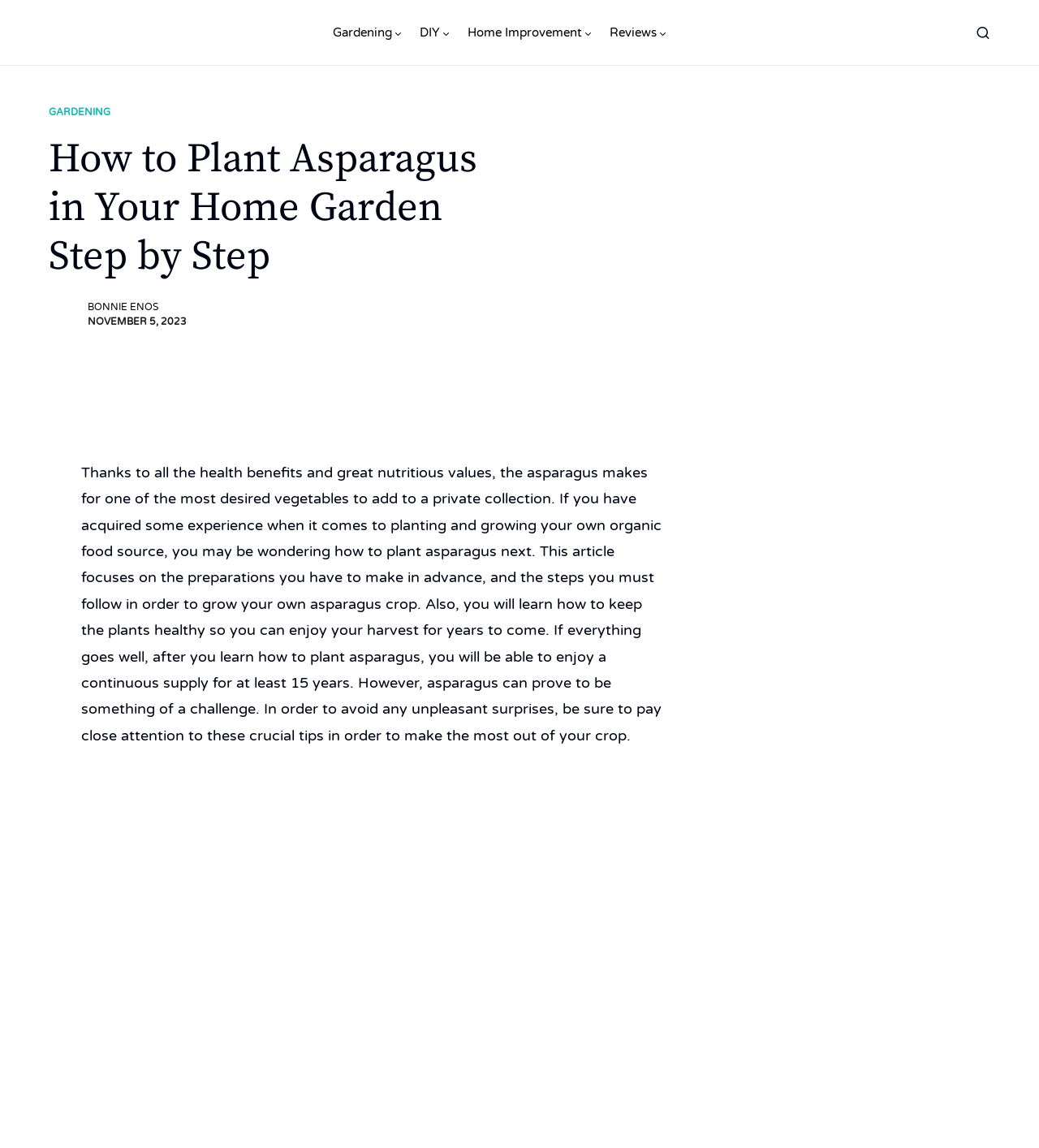Determine the bounding box coordinates of the clickable element to achieve the following action: 'Click the 'Gardening' link'. Provide the coordinates as four float values between 0 and 1, formatted as [left, top, right, bottom].

[0.32, 0.0, 0.388, 0.057]